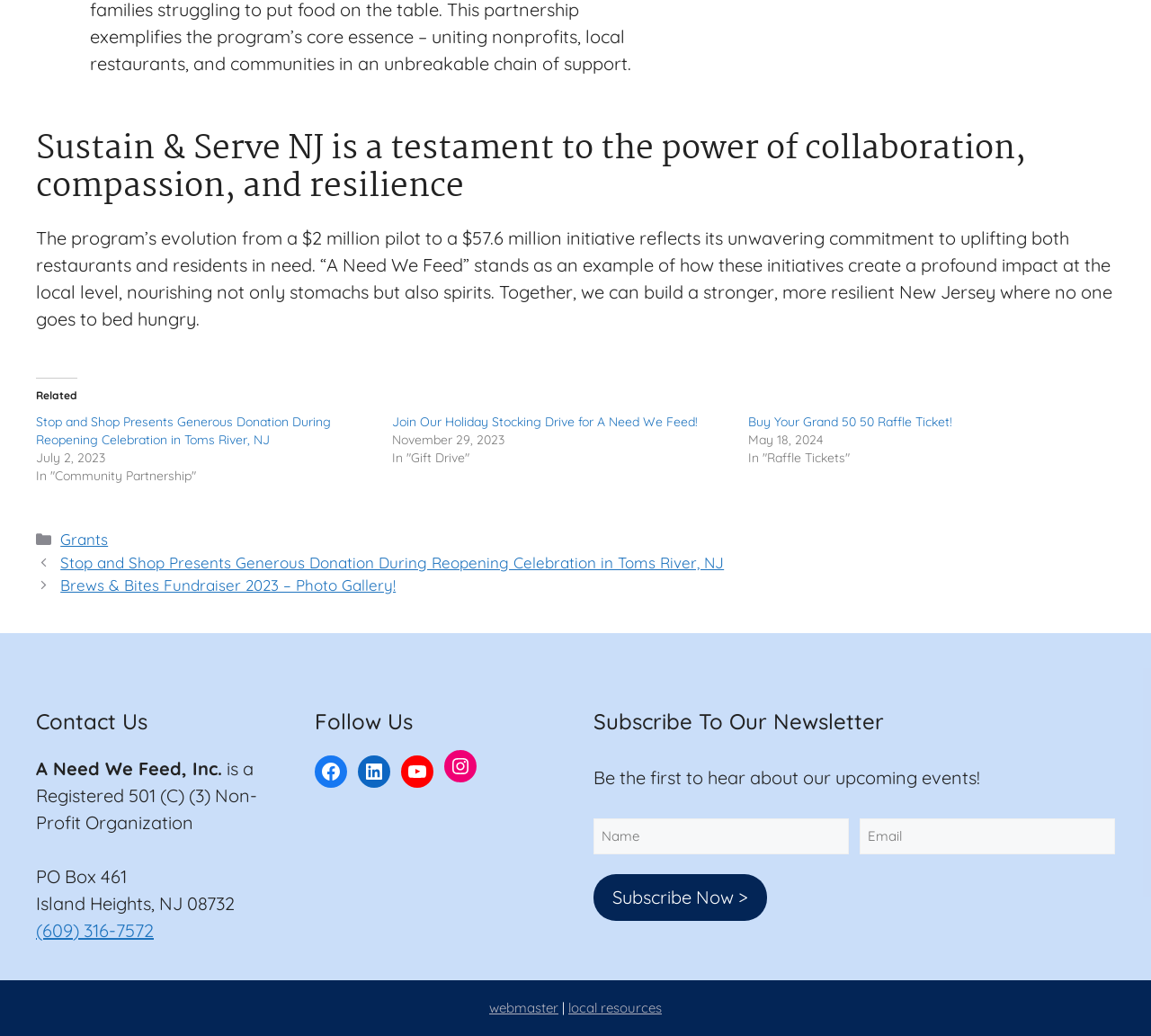Could you find the bounding box coordinates of the clickable area to complete this instruction: "Subscribe to the newsletter"?

[0.516, 0.79, 0.738, 0.825]